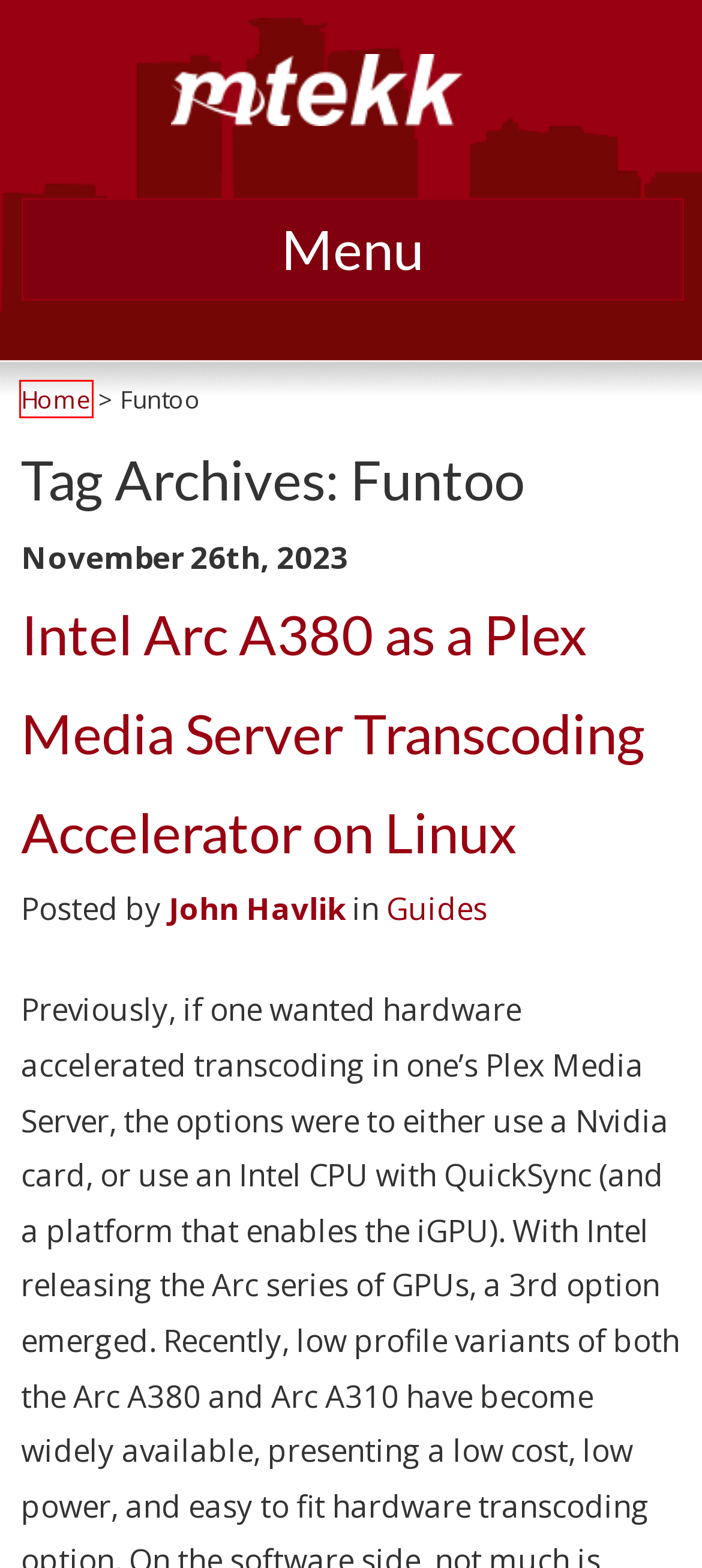Examine the screenshot of a webpage with a red bounding box around an element. Then, select the webpage description that best represents the new page after clicking the highlighted element. Here are the descriptions:
A. Breadcrumb NavXT Attributes 1.5 | mtekk's Crib
B. WWWP5k | mtekk's Crib
C. John Havlik | mtekk's Crib
D. mtekk's Crib | WordPress, Tech, and Other Musings
E. KDE | mtekk's Crib
F. Guides | mtekk's Crib
G. Announcements | mtekk's Crib
H. Intel Arc A380 as a Plex Media Server Transcoding Accelerator on Linux | mtekk's Crib

D